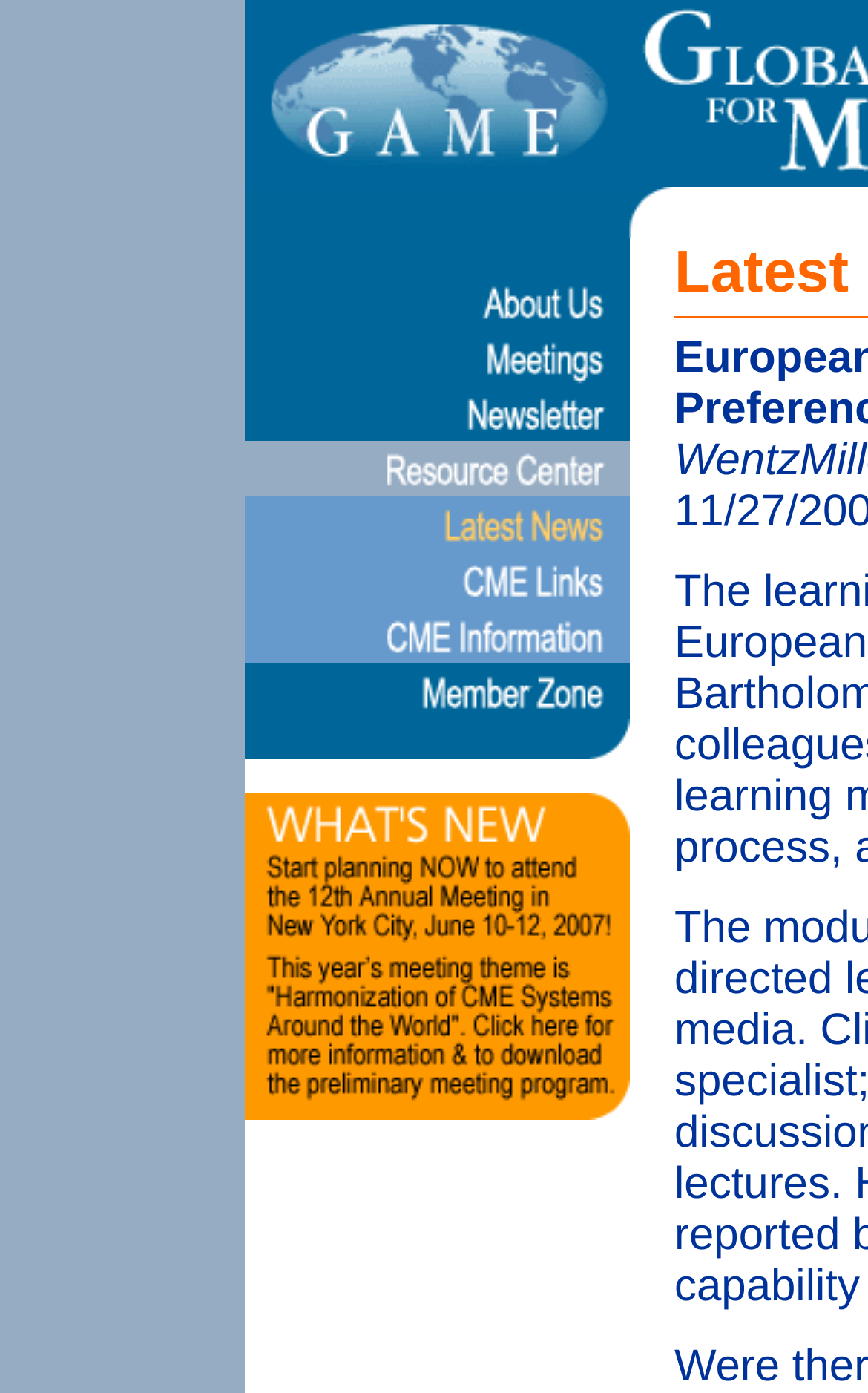Identify the bounding box coordinates of the element to click to follow this instruction: 'read the third news'. Ensure the coordinates are four float values between 0 and 1, provided as [left, top, right, bottom].

[0.282, 0.297, 0.726, 0.321]